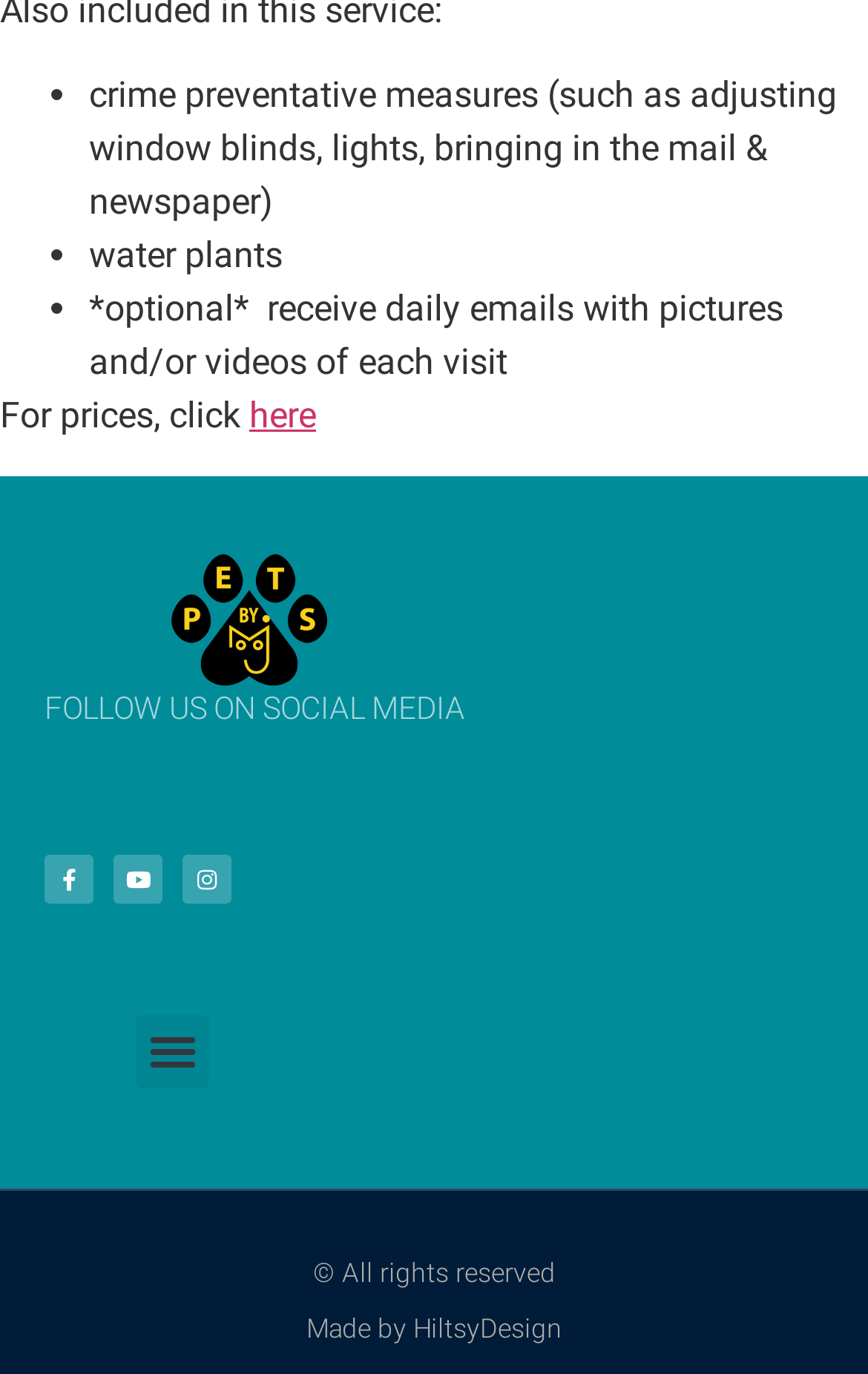Using the format (top-left x, top-left y, bottom-right x, bottom-right y), and given the element description, identify the bounding box coordinates within the screenshot: here

[0.287, 0.287, 0.364, 0.318]